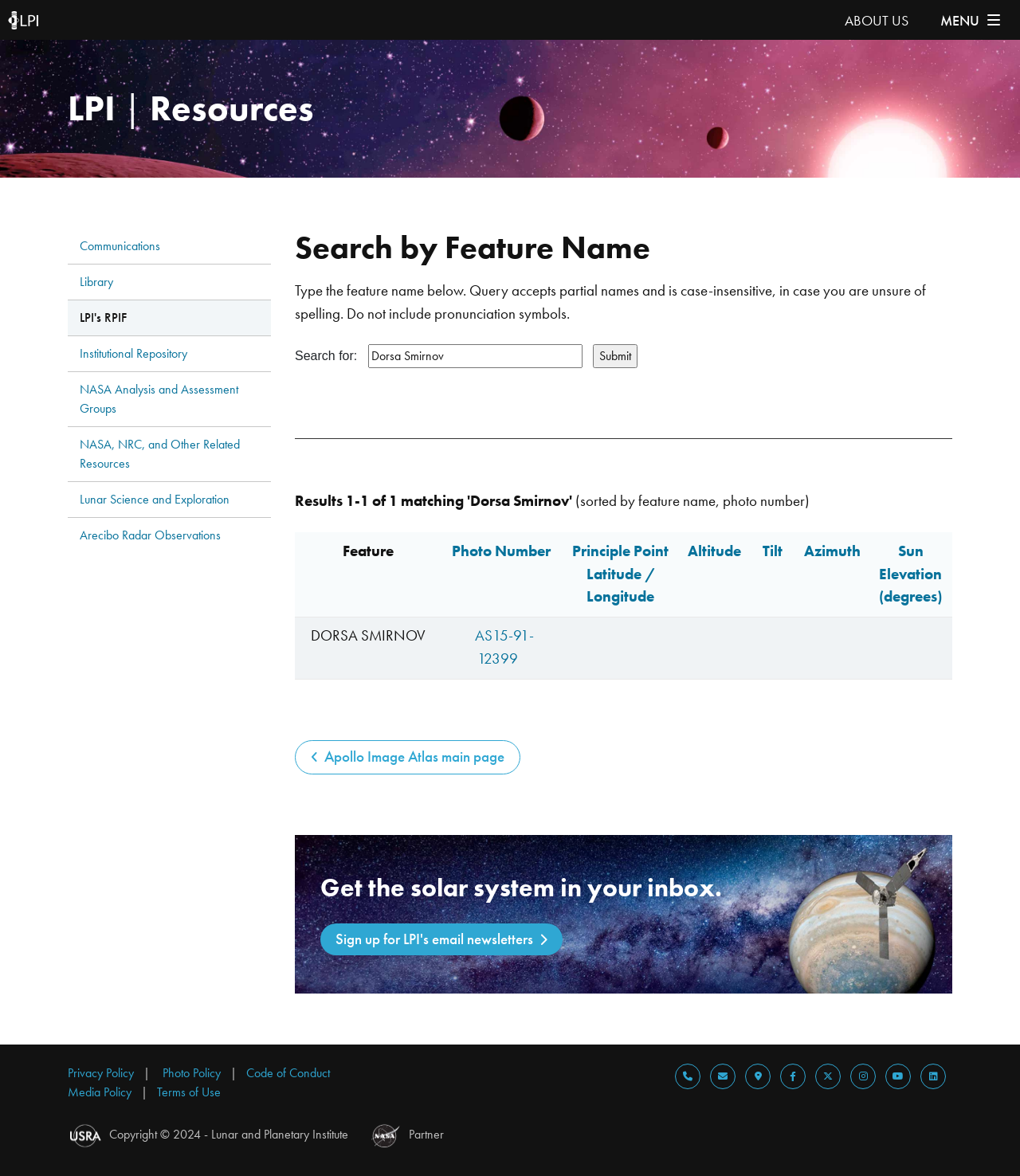Answer the question using only a single word or phrase: 
What is the purpose of the textbox?

To input feature name